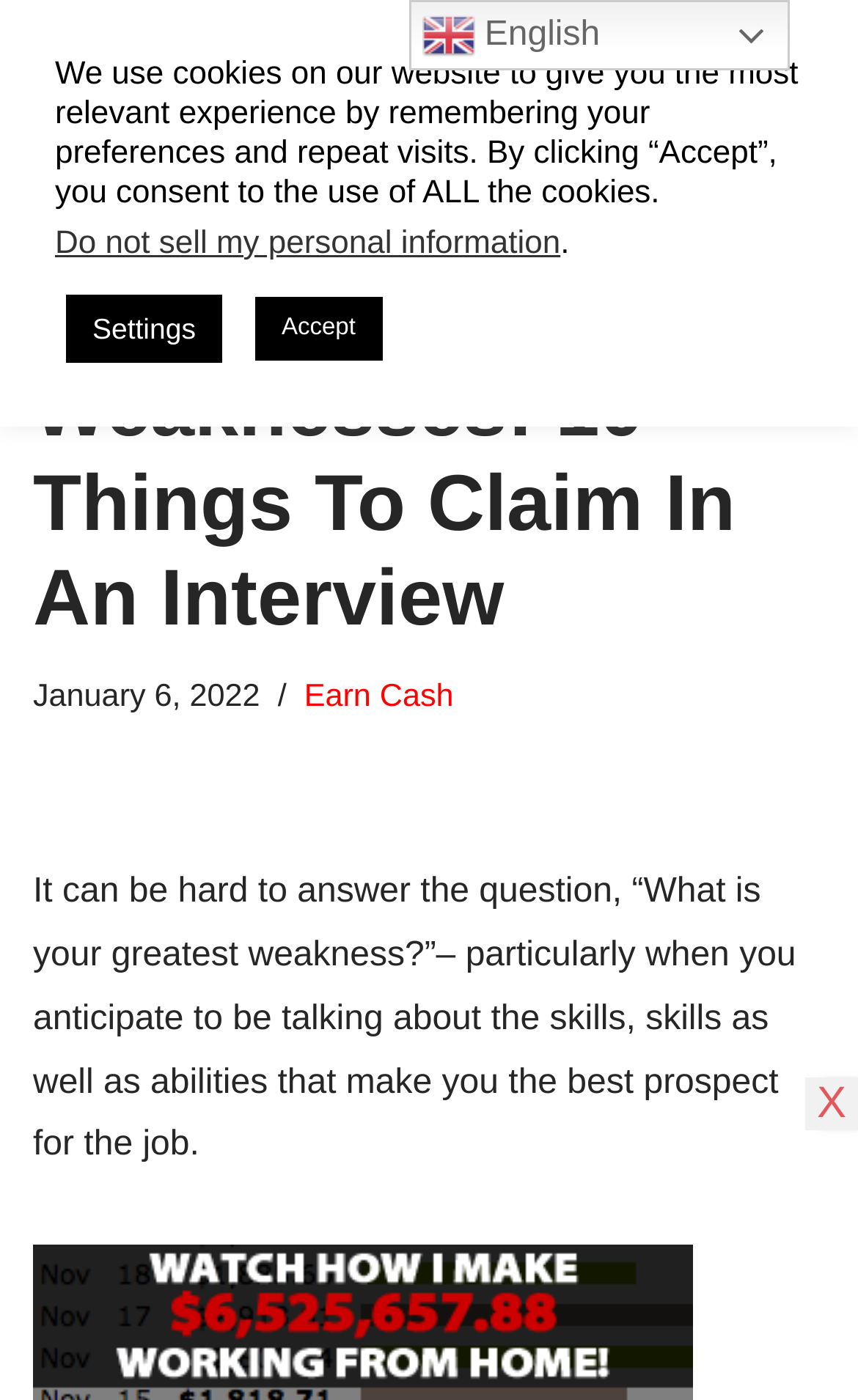Identify the bounding box for the given UI element using the description provided. Coordinates should be in the format (top-left x, top-left y, bottom-right x, bottom-right y) and must be between 0 and 1. Here is the description: aria-label="TMC App" title="TMC App"

[0.038, 0.022, 0.346, 0.073]